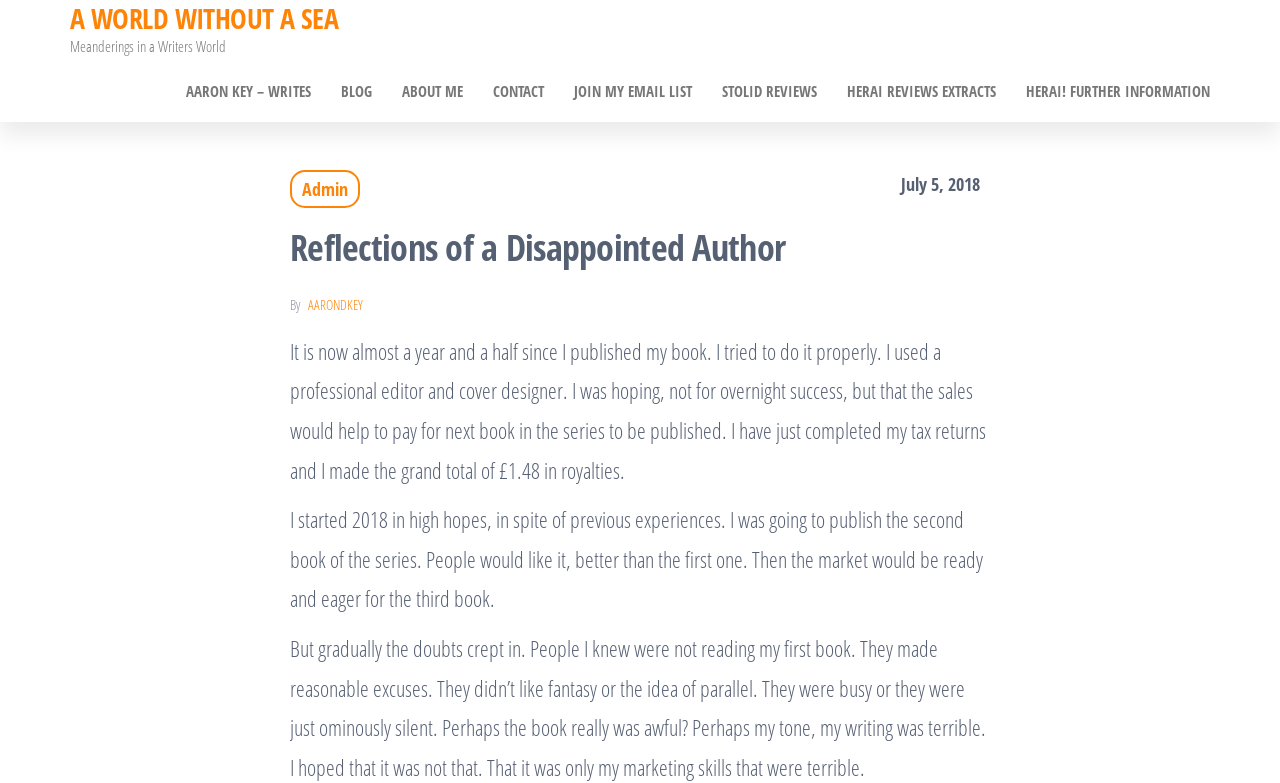Find the bounding box of the UI element described as follows: "Admin".

[0.227, 0.217, 0.281, 0.266]